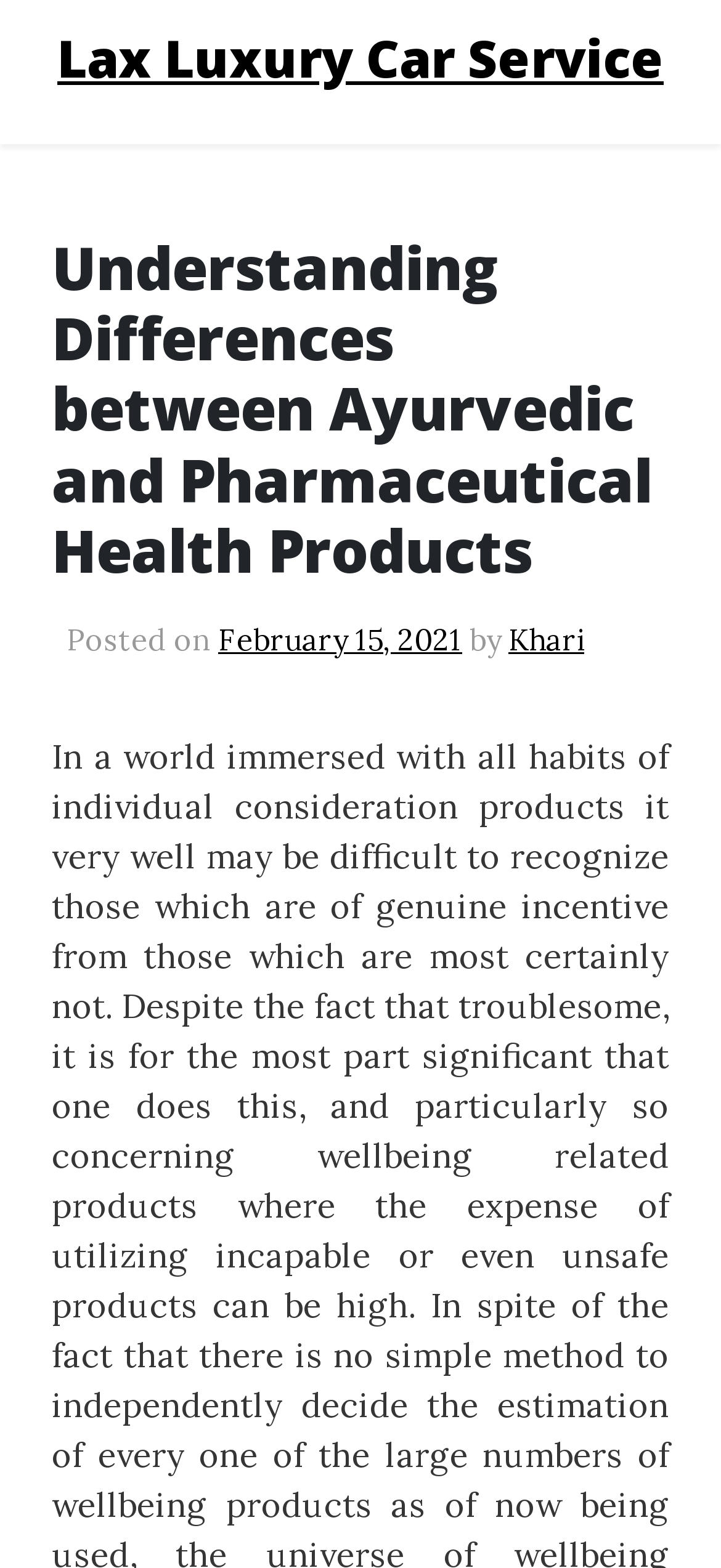Describe the entire webpage, focusing on both content and design.

The webpage is about understanding the differences between Ayurvedic and pharmaceutical health products. At the top, there is a link to "Lax Luxury Car Service" that spans almost the entire width of the page. Below this link, there is a header section that contains the title "Understanding Differences between Ayurvedic and Pharmaceutical Health Products". 

Under the title, there is a section that displays the publication information, including the text "Posted on", a link to the date "February 15, 2021", and the author's name "Khari". The publication information is positioned in the middle of the page, with the date and author's name aligned to the right.